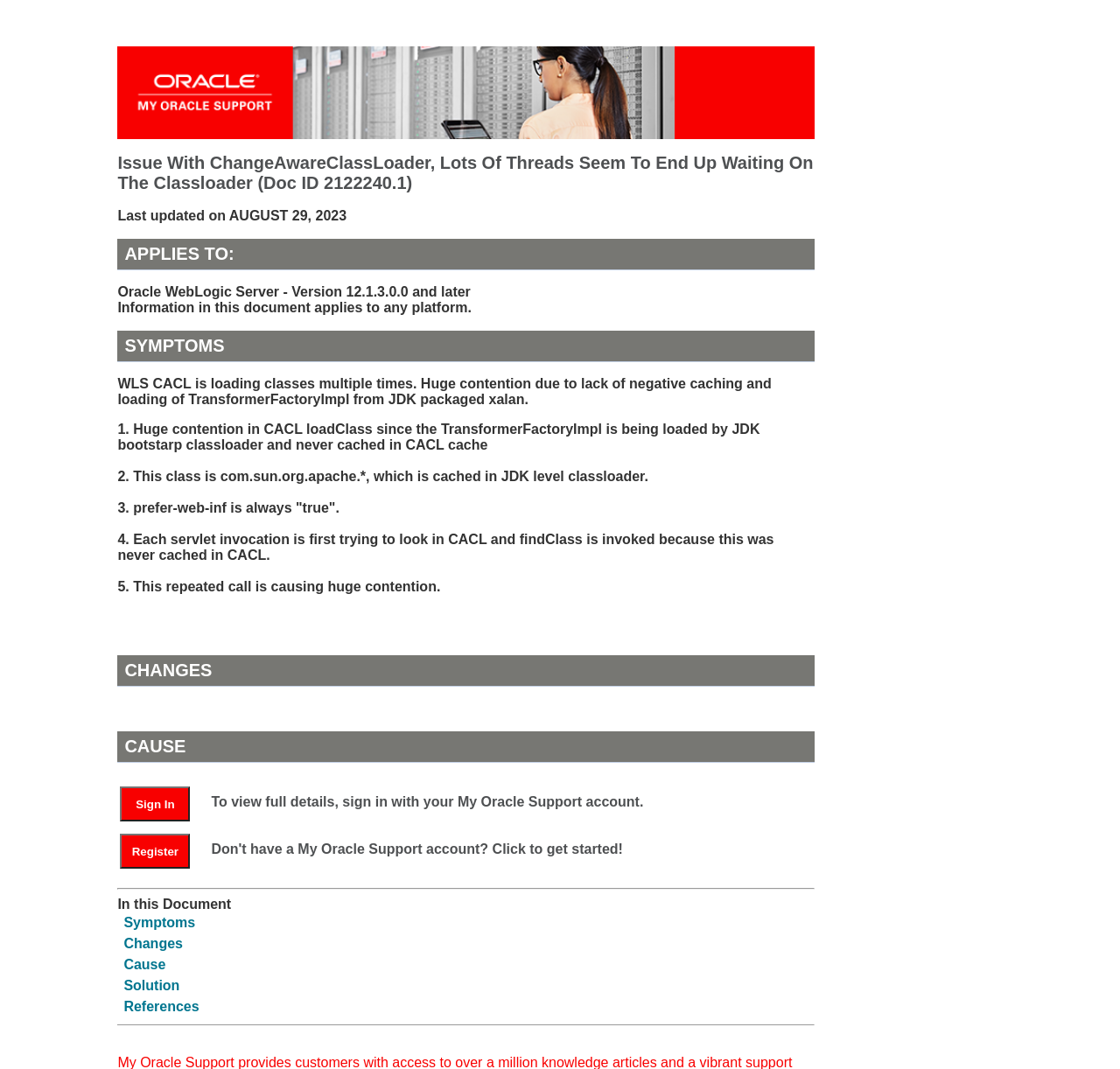Please identify the bounding box coordinates of the element's region that should be clicked to execute the following instruction: "Go to Symptoms section". The bounding box coordinates must be four float numbers between 0 and 1, i.e., [left, top, right, bottom].

[0.11, 0.856, 0.174, 0.87]